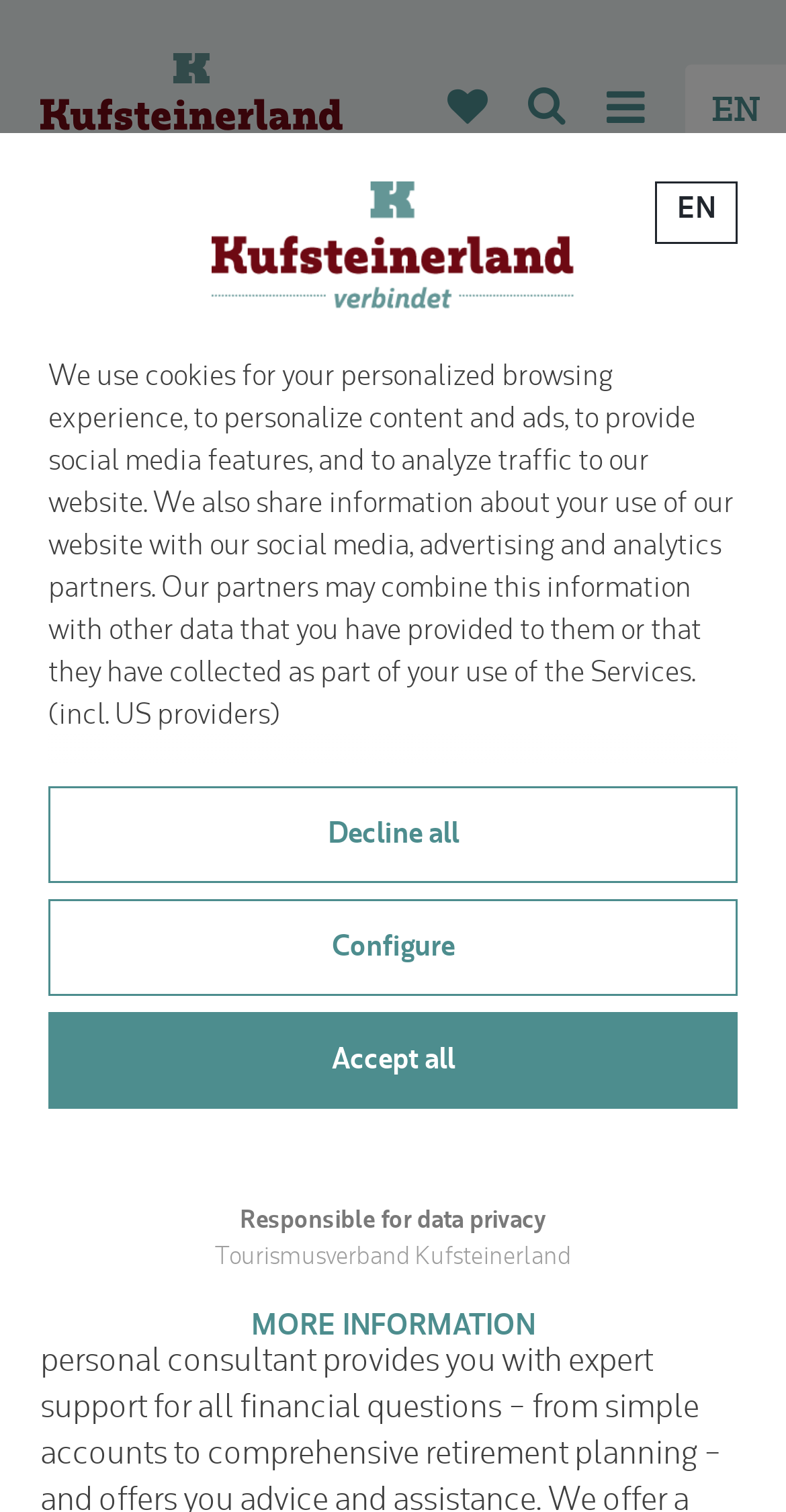Pinpoint the bounding box coordinates of the element to be clicked to execute the instruction: "Click on Non-binding enquiry".

[0.141, 0.559, 0.859, 0.619]